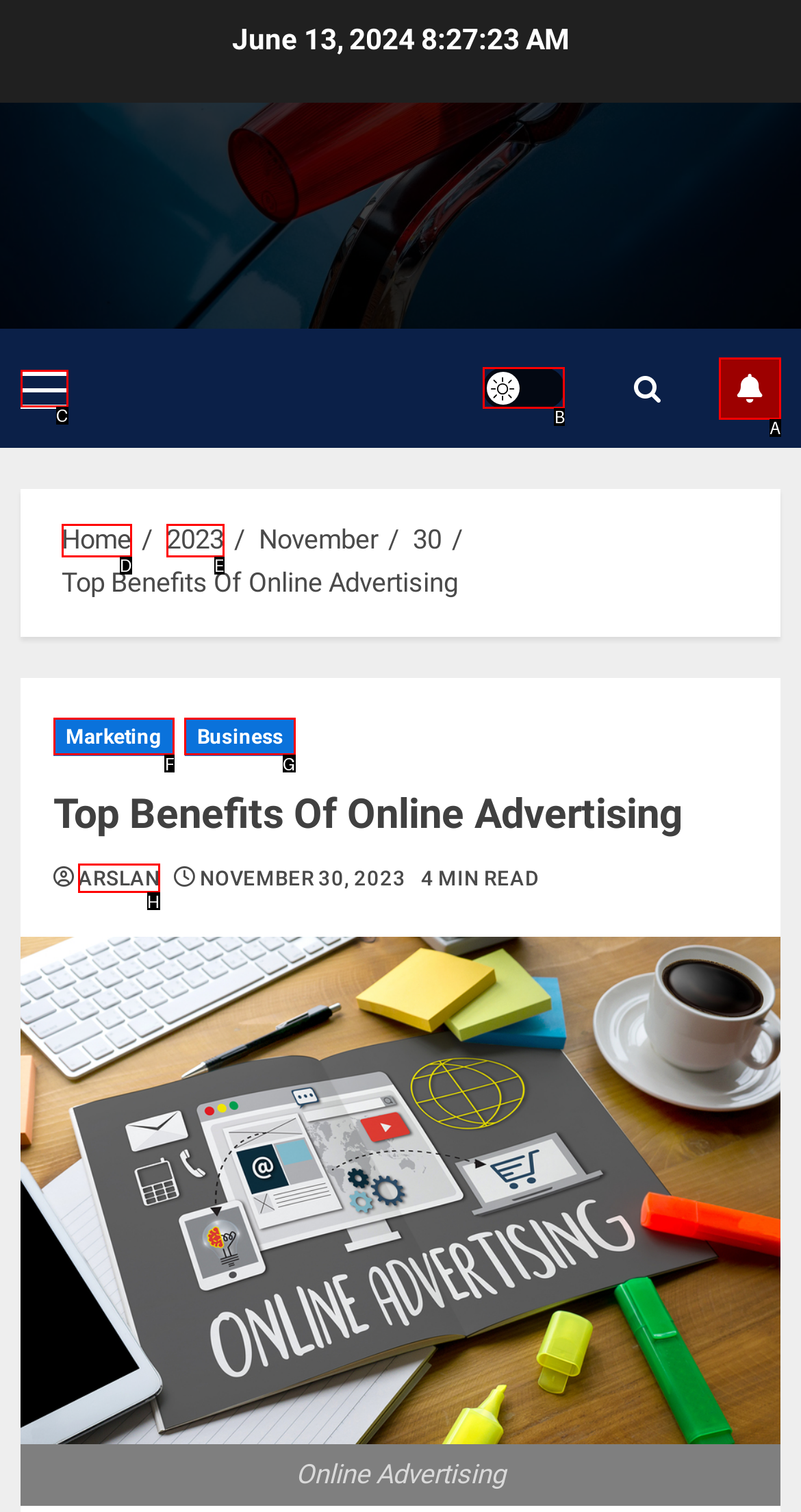Identify the letter of the option that should be selected to accomplish the following task: Switch to Light/Dark mode. Provide the letter directly.

B